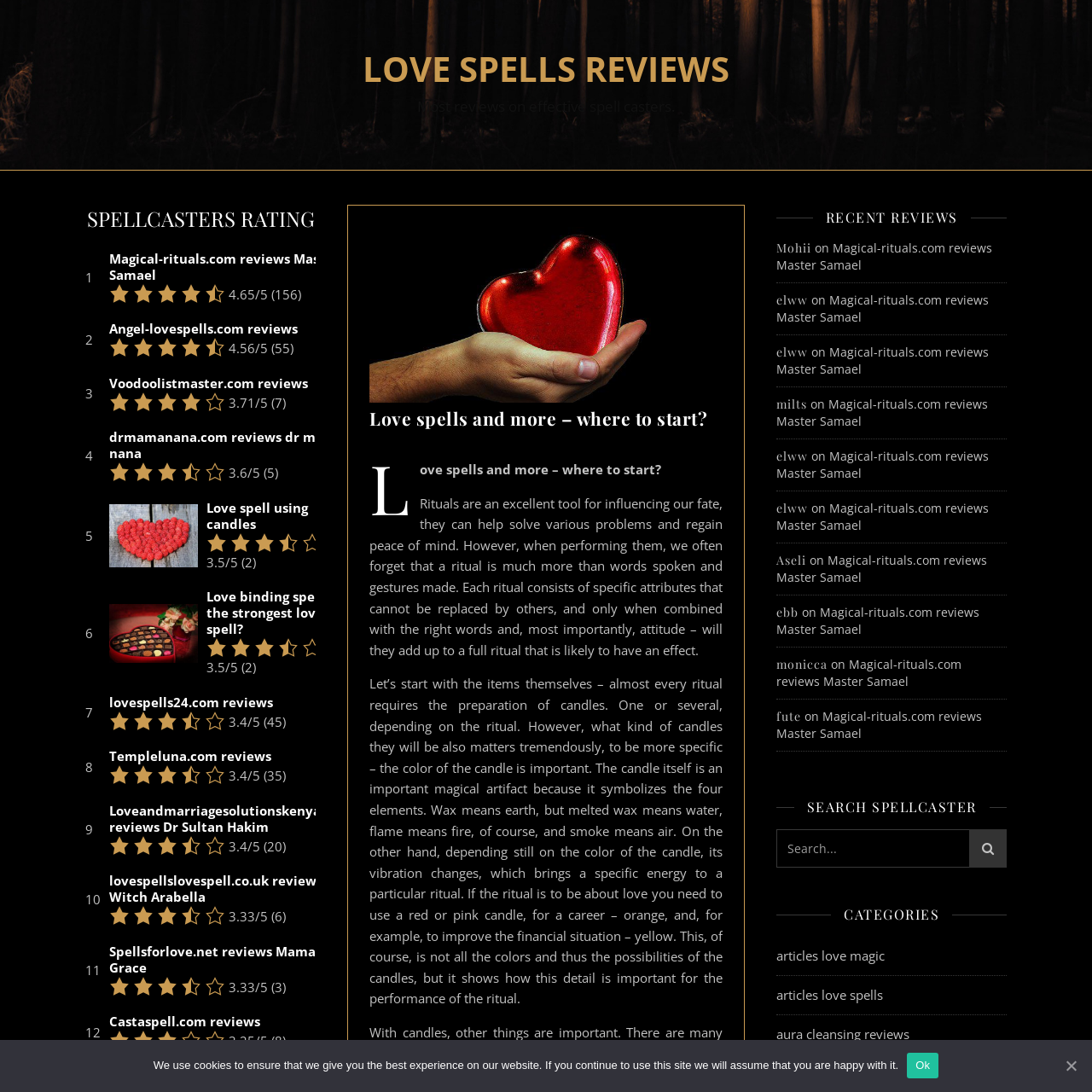Extract the text of the main heading from the webpage.

Love spells and more – where to start?